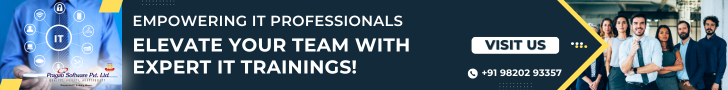Provide a comprehensive description of the image.

The image prominently features a banner promoting professional IT training services. The header reads "EMPOWERING IT PROFESSIONALS," emphasizing the goal of supporting IT professionals in enhancing their skills. Below this, the message encourages potential clients to "ELEVATE YOUR TEAM WITH EXPERT IT TRAININGS!" suggesting a focus on team growth and expertise. 

On the right side of the banner is a group of diverse individuals, representing a professional environment, showcasing teamwork and collaboration. The design includes a clean, modern aesthetic with a dark blue background that contrasts effectively with the light-colored text, drawing attention to the key messages. The banner also features a call-to-action button prompting viewers to "VISIT US," along with a contact number, making it easy for interested parties to reach out for more information. This visual aims to inform and engage potential clients about the training opportunities available through the service.